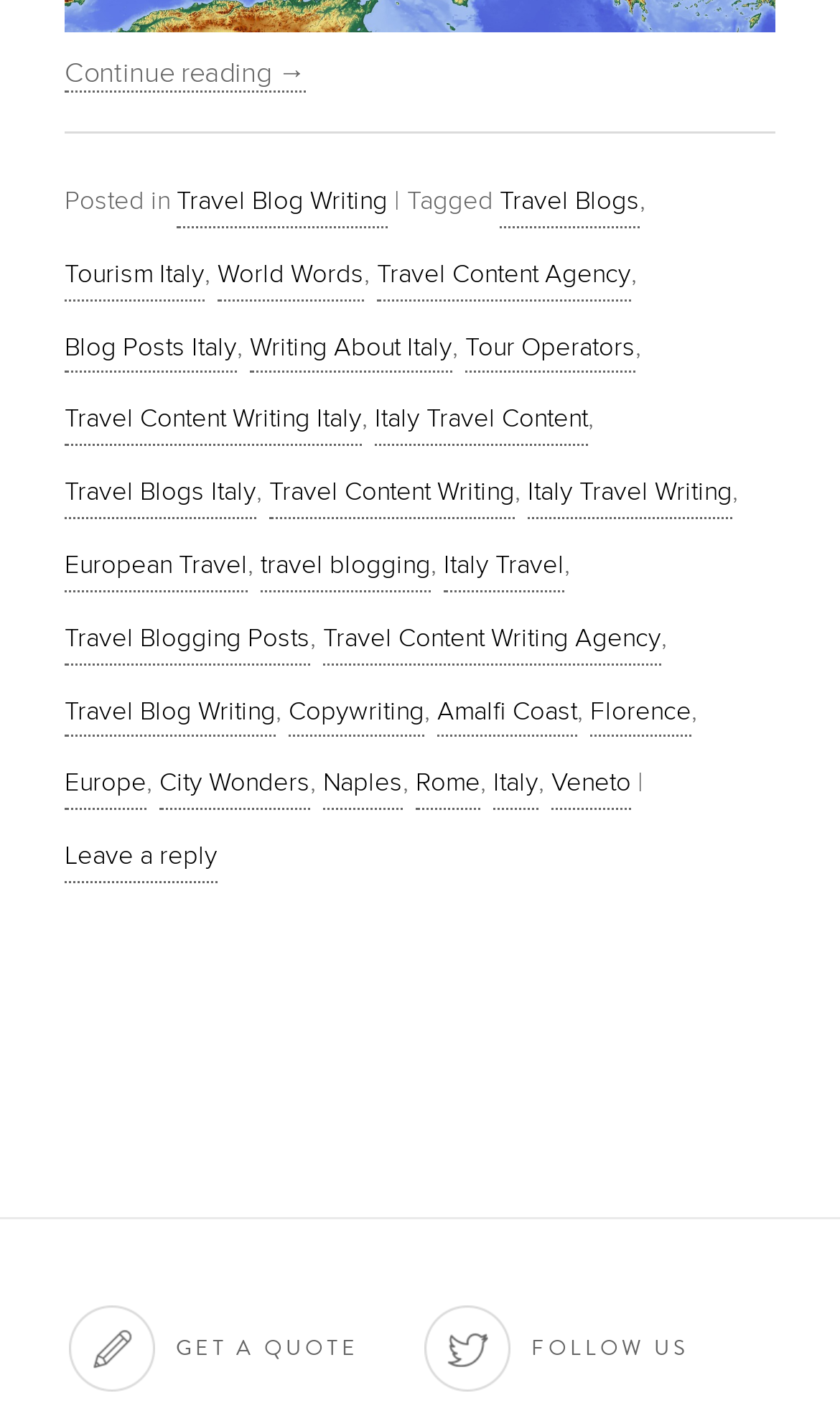Could you determine the bounding box coordinates of the clickable element to complete the instruction: "Click on 'FOLLOW US'"? Provide the coordinates as four float numbers between 0 and 1, i.e., [left, top, right, bottom].

[0.504, 0.922, 0.919, 0.983]